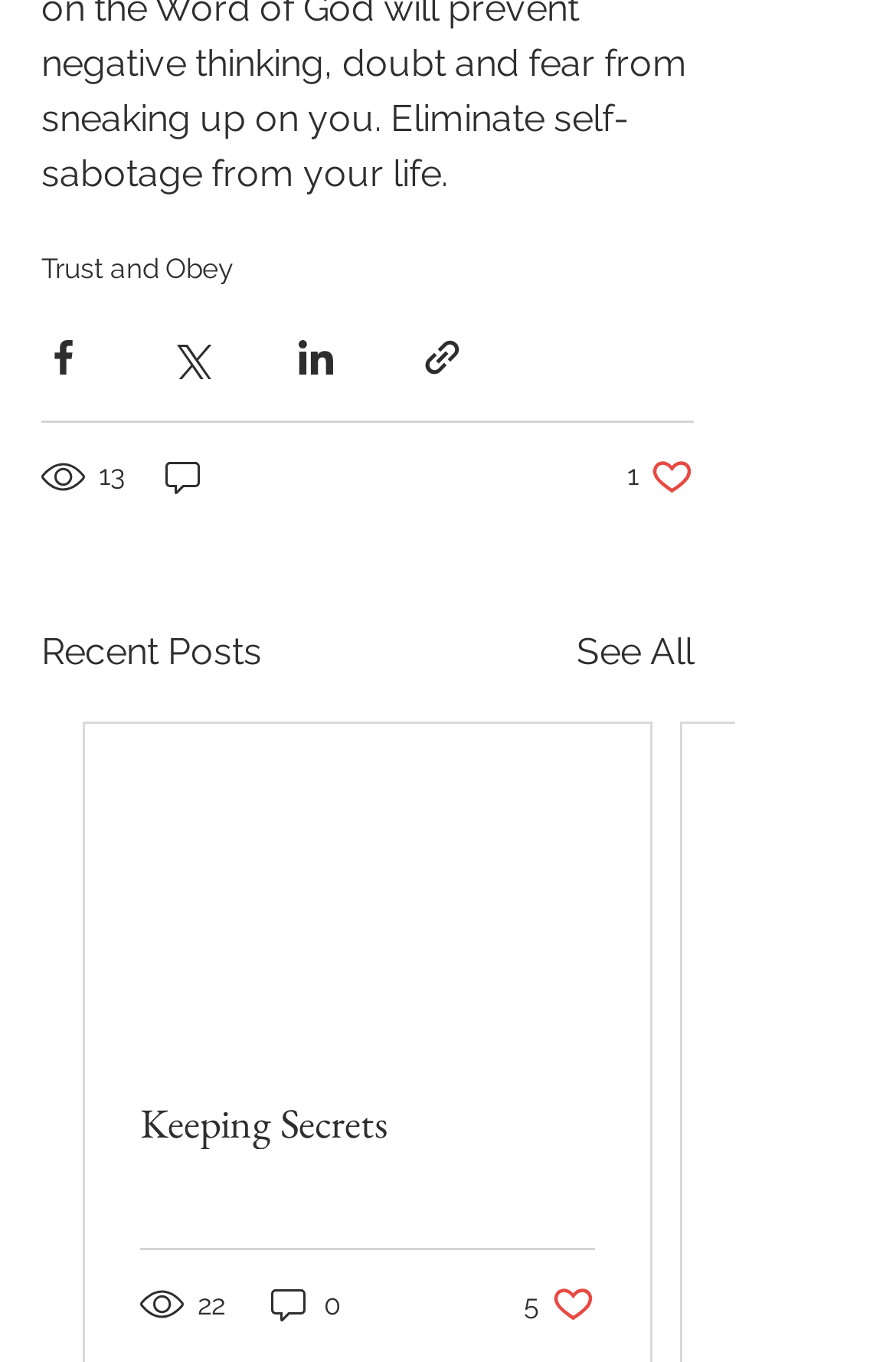What is the number of views for the current post?
Provide an in-depth answer to the question, covering all aspects.

The number of views for the current post is 13, as indicated by the text '13 views' on the webpage.